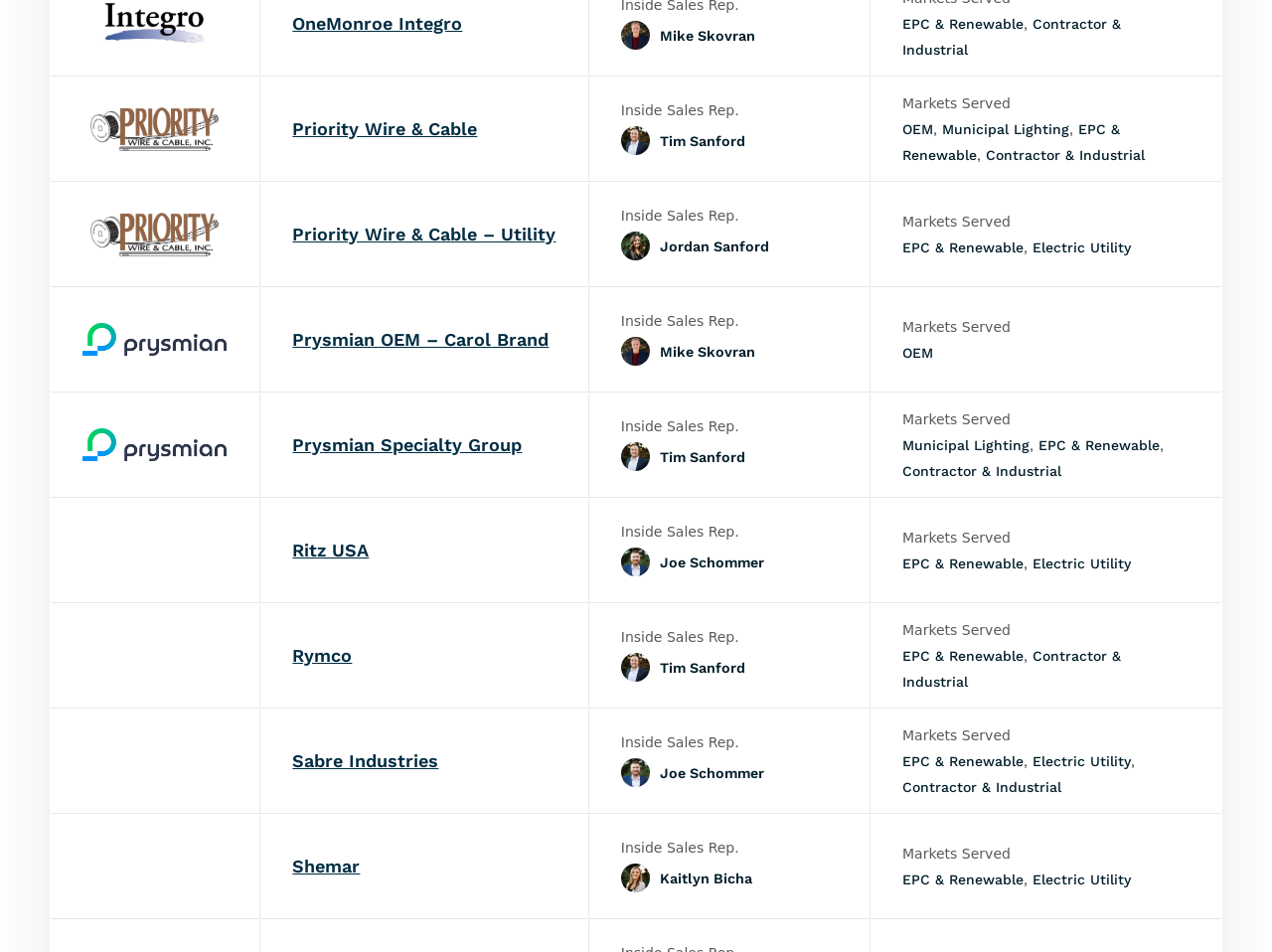Who is the inside sales representative for Priority Wire & Cable?
Please give a detailed and elaborate answer to the question.

The webpage has a section for 'Priority Wire & Cable' with an inside sales representative, and the name is 'Tim Sanford'.